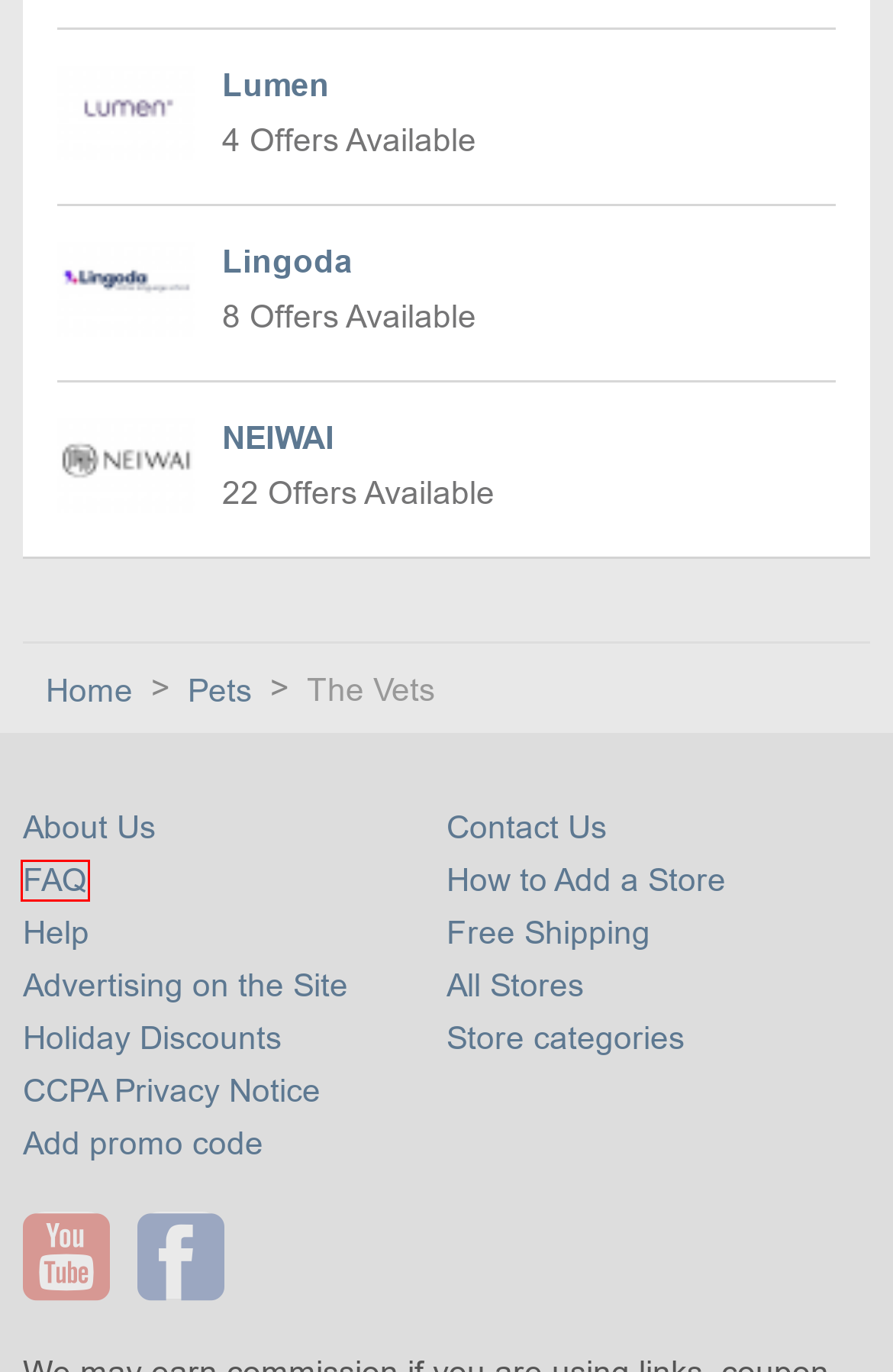Examine the screenshot of the webpage, noting the red bounding box around a UI element. Pick the webpage description that best matches the new page after the element in the red bounding box is clicked. Here are the candidates:
A. Lingoda Promo Codes - $25 OFF Coupon in May 2024
B. Frequently Asked Questions
C. NEIWAI Promo Codes - 25% OFF Coupon in May 2024
D. Free Shipping Codes & Deals May 2024 - DiscountReactor
E. About DiscountReactor.com - Coupon Codes Database
F. Help
G. Contact us | DiscountReactor
H. Calendar of Sales 2024 at Discountreactor

B